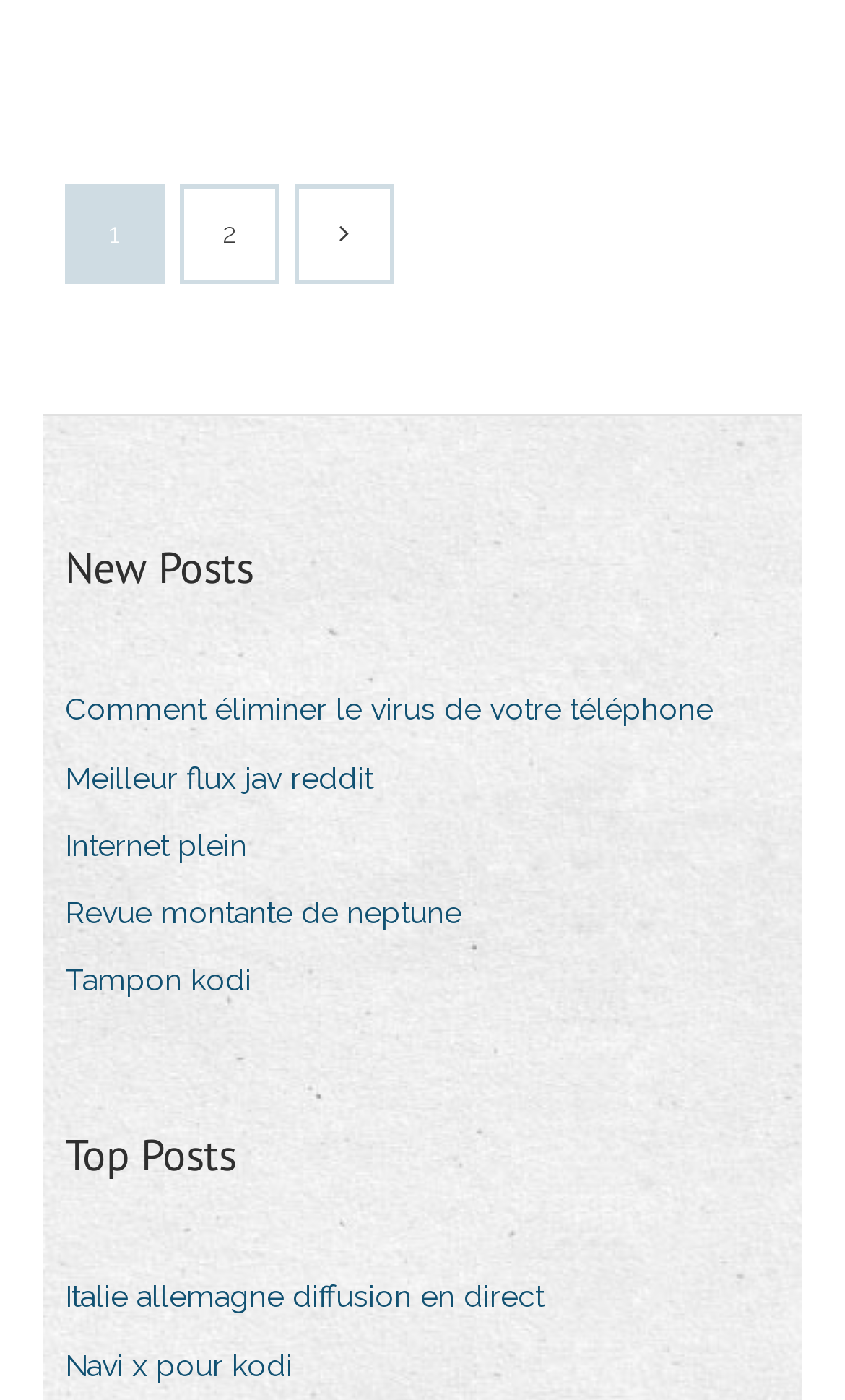Please provide a comprehensive answer to the question below using the information from the image: How many navigation elements are there?

I found one navigation element on the webpage, which is labeled as 'Записи'.